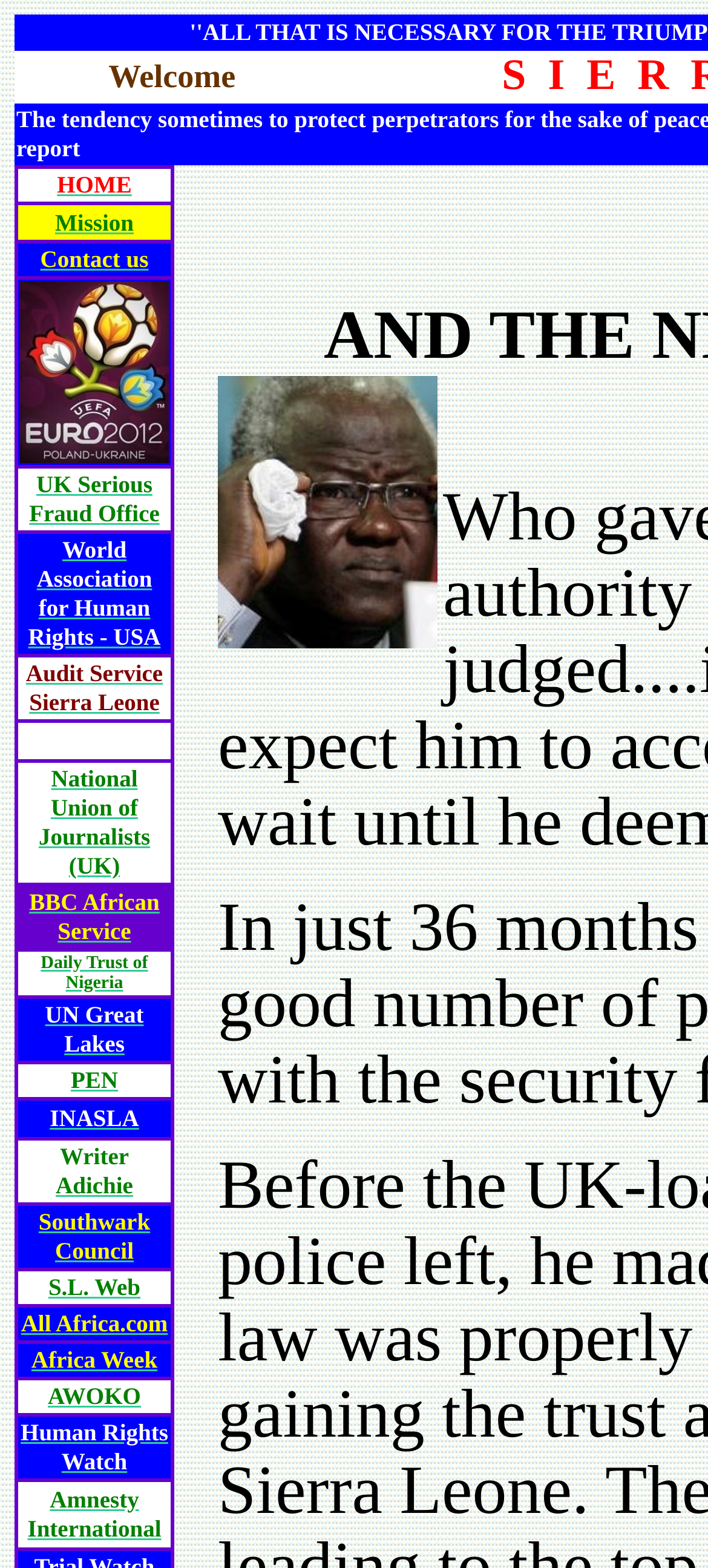Generate a thorough explanation of the webpage's elements.

The webpage is about Ernest Bai Koroma, with a title that describes him as "the smoke and mirrors President." At the top, there is a welcome message and a navigation menu with links to "HOME," "Mission," and "Contact us." Below the navigation menu, there is a section with multiple rows, each containing a link to a different organization or news outlet, such as "UK Serious Fraud Office," "World Association for Human Rights - USA," "BBC African Service," and "Human Rights Watch." These links are arranged in a vertical list, with each link taking up a small portion of the page.

To the right of the navigation menu, there is a large image with a caption that describes Ernest Bai Koroma as "the visionless and selfish smoke and mirrors." The image takes up a significant portion of the page, spanning from the top to the middle.

Overall, the webpage appears to be a collection of links and resources related to Ernest Bai Koroma and his presidency, with a focus on his critics and controversies.